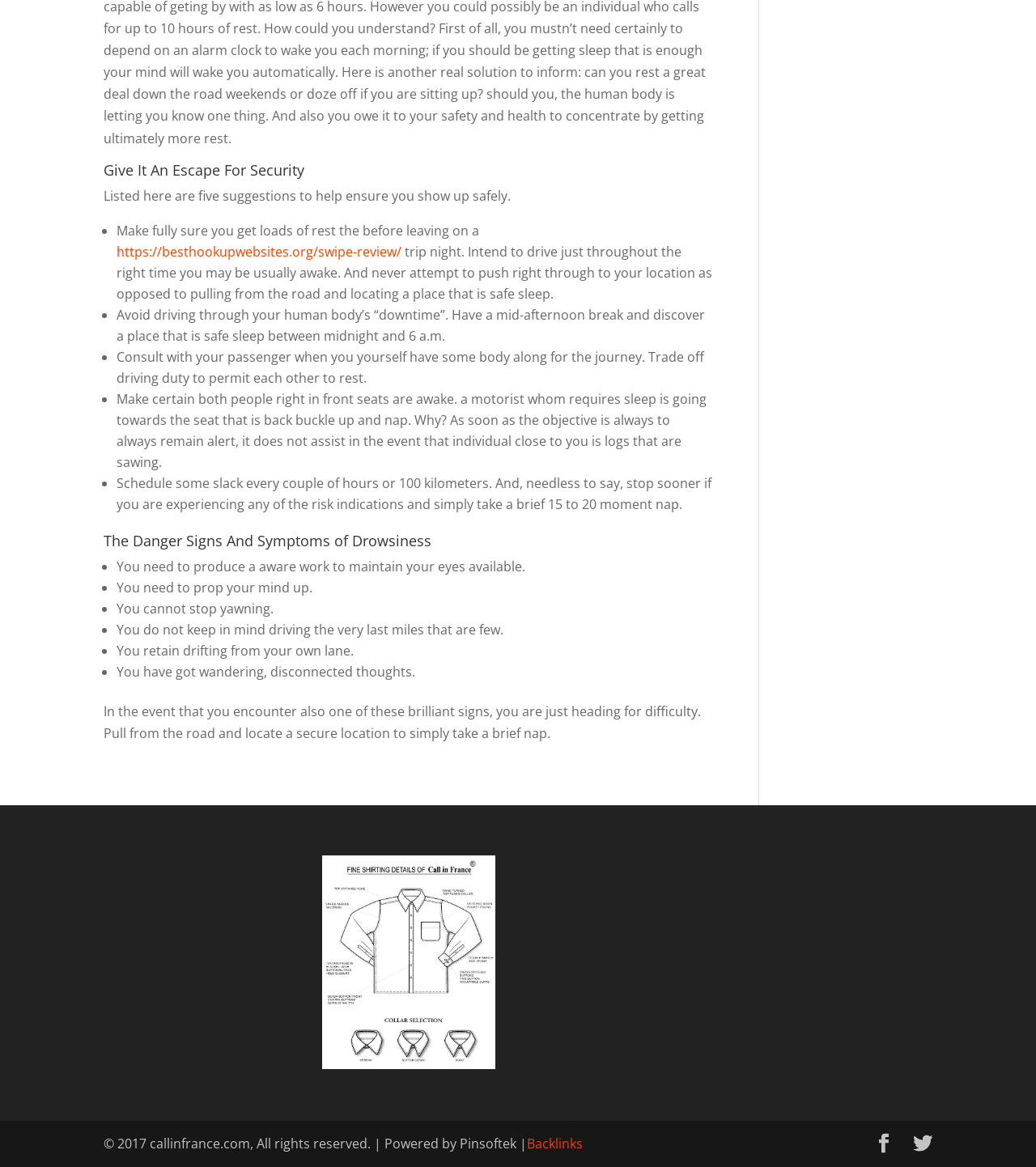Using the image as a reference, answer the following question in as much detail as possible:
How often should you schedule a break during a trip?

The webpage suggests scheduling a break every couple of hours or 100 kilometers, as mentioned in the fourth bullet point under the heading 'Give It An Escape For Security'.